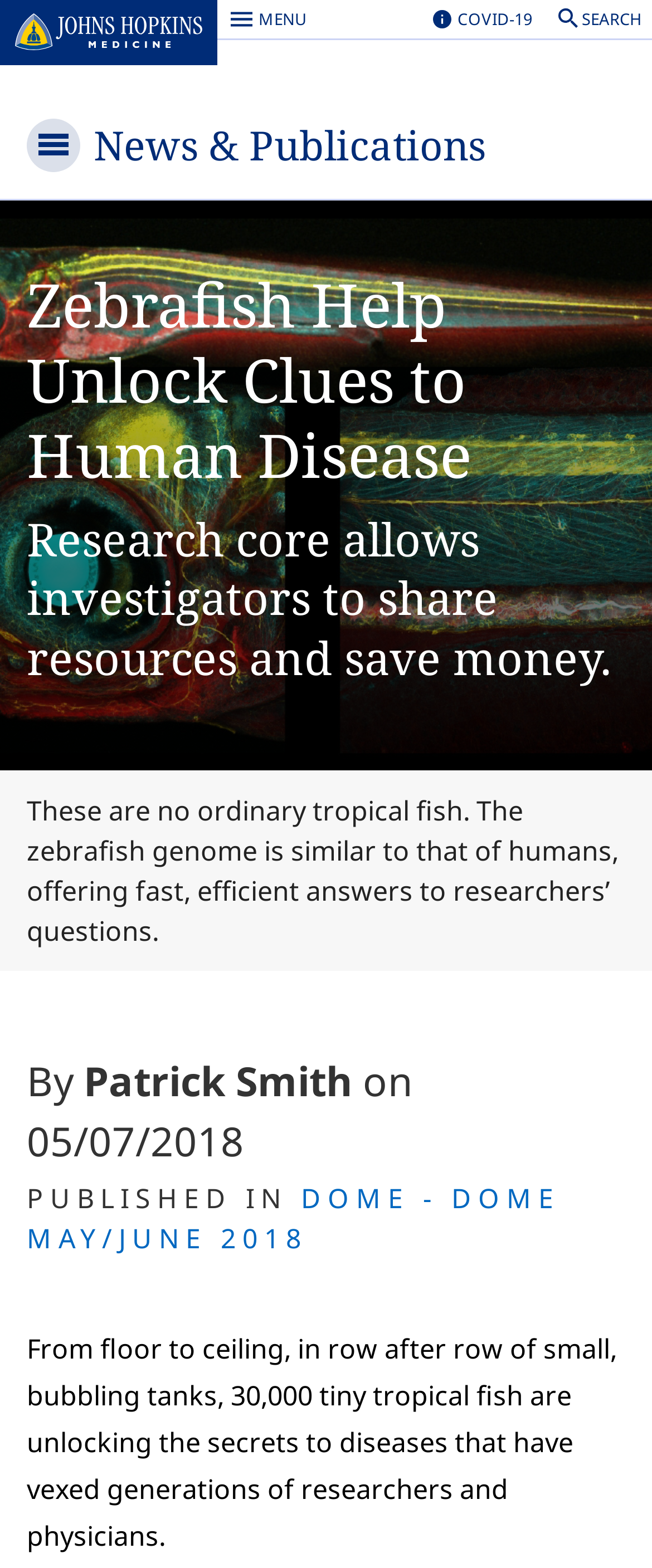Please provide a one-word or short phrase answer to the question:
What is the name of the publication where the article was published?

DOME